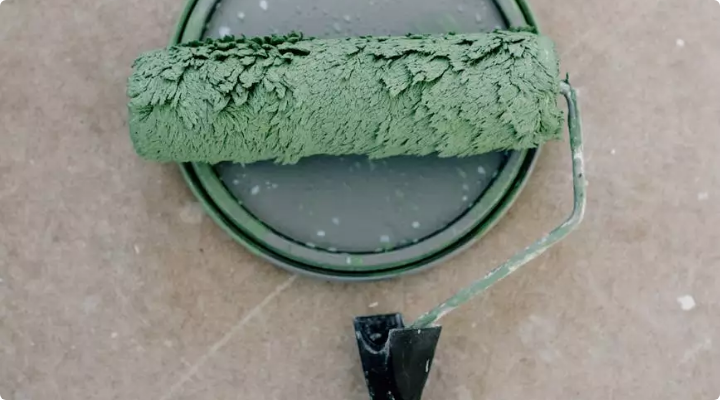Provide a comprehensive description of the image.

The image showcases a paint roller partially dipped into a can of rich green paint, showcasing a textured, vibrant surface that suggests freshness and potential for artistic application. Beside the roller, the can's rim is visible, displaying remnants of paint, while the base features a smooth, circular shape typical of standard paint containers. The background has a neutral, light-colored surface, which contrasts nicely with the deep green, emphasizing the tools of creativity and home improvement. This imagery evokes the excitement of a DIY project or home renovation, highlighting the importance of preparation and quality materials in achieving a desired aesthetic transformation.